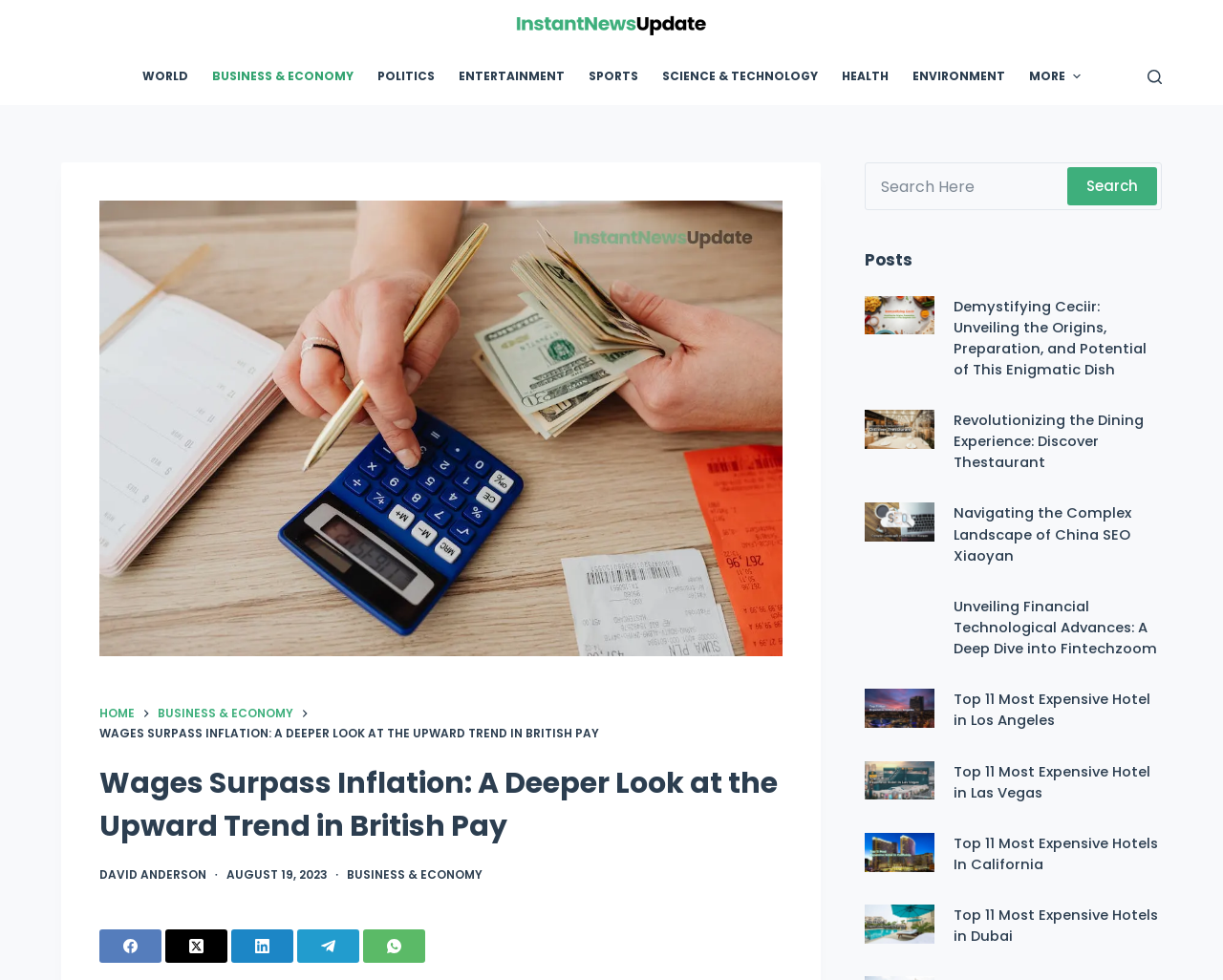Identify the bounding box coordinates for the element you need to click to achieve the following task: "Click the 'BUSINESS & ECONOMY' link". Provide the bounding box coordinates as four float numbers between 0 and 1, in the form [left, top, right, bottom].

[0.129, 0.719, 0.24, 0.738]